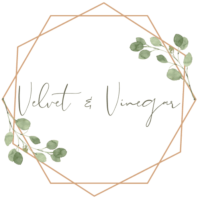Give a one-word or one-phrase response to the question: 
What is the font style of the brand name?

Flowing font